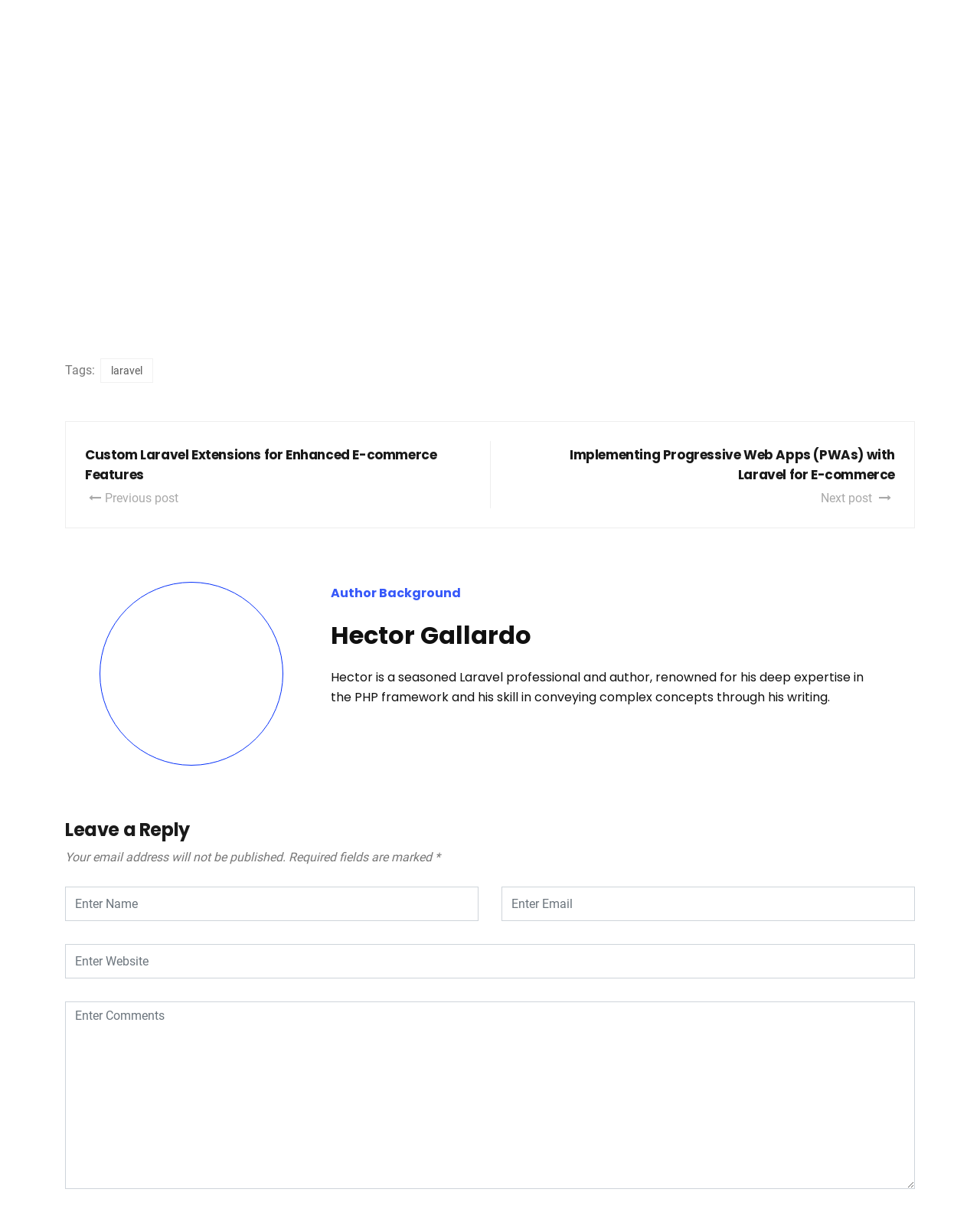Please provide the bounding box coordinate of the region that matches the element description: name="email" placeholder="Enter Email". Coordinates should be in the format (top-left x, top-left y, bottom-right x, bottom-right y) and all values should be between 0 and 1.

[0.512, 0.724, 0.934, 0.752]